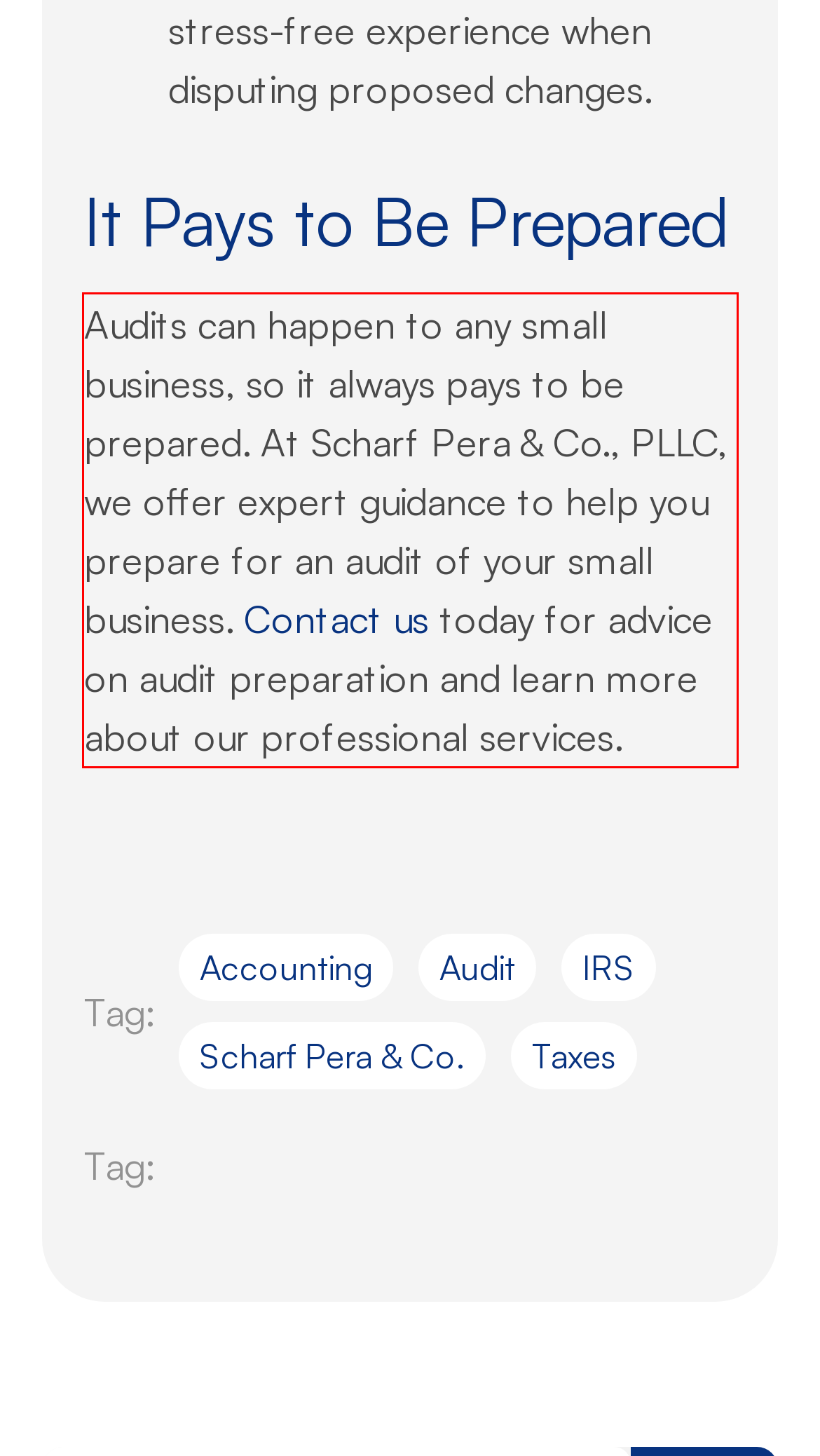Observe the screenshot of the webpage that includes a red rectangle bounding box. Conduct OCR on the content inside this red bounding box and generate the text.

Audits can happen to any small business, so it always pays to be prepared. At Scharf Pera & Co., PLLC, we offer expert guidance to help you prepare for an audit of your small business. Contact us today for advice on audit preparation and learn more about our professional services.